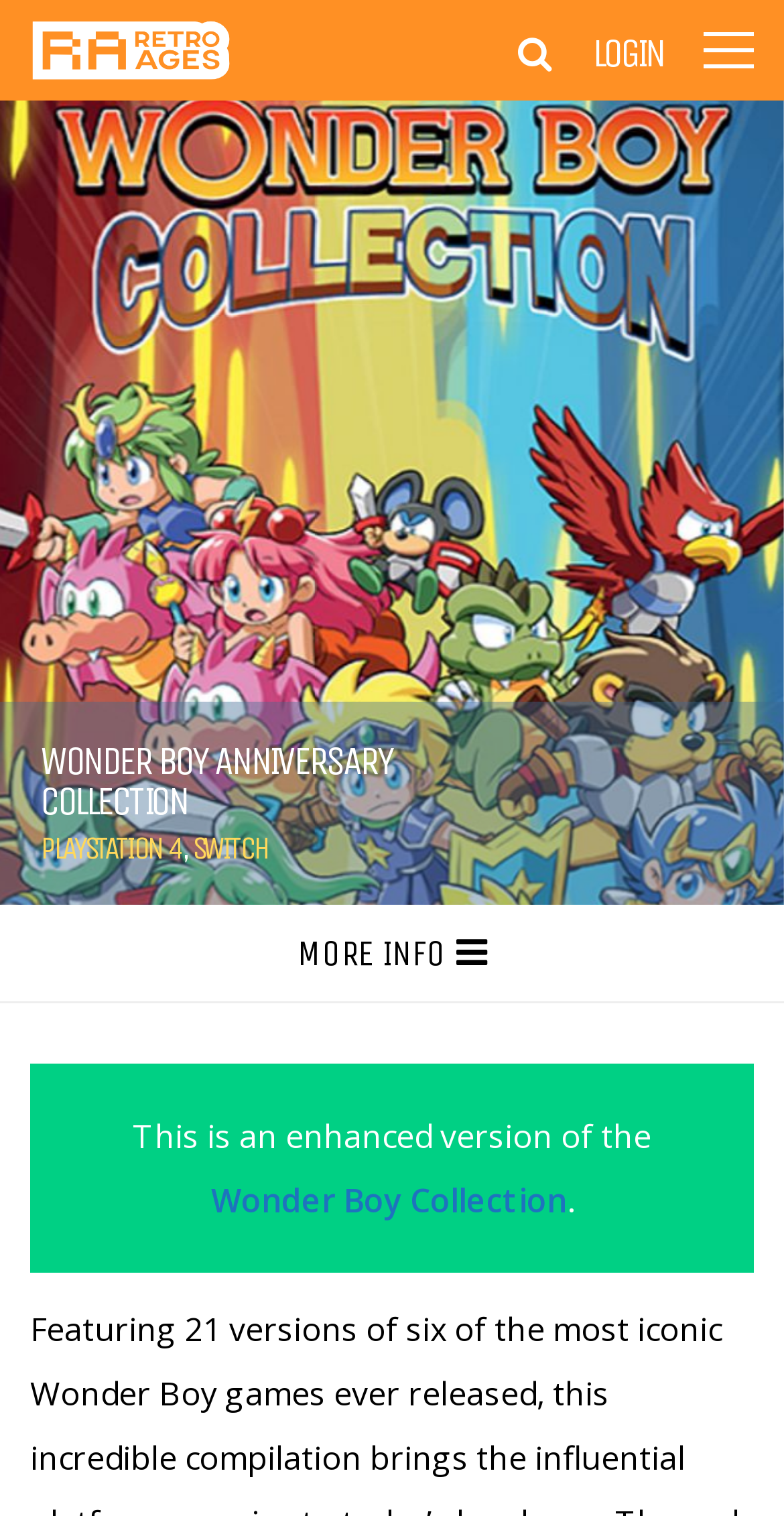Determine the bounding box for the described HTML element: "Wonder Boy Collection". Ensure the coordinates are four float numbers between 0 and 1 in the format [left, top, right, bottom].

[0.269, 0.777, 0.723, 0.806]